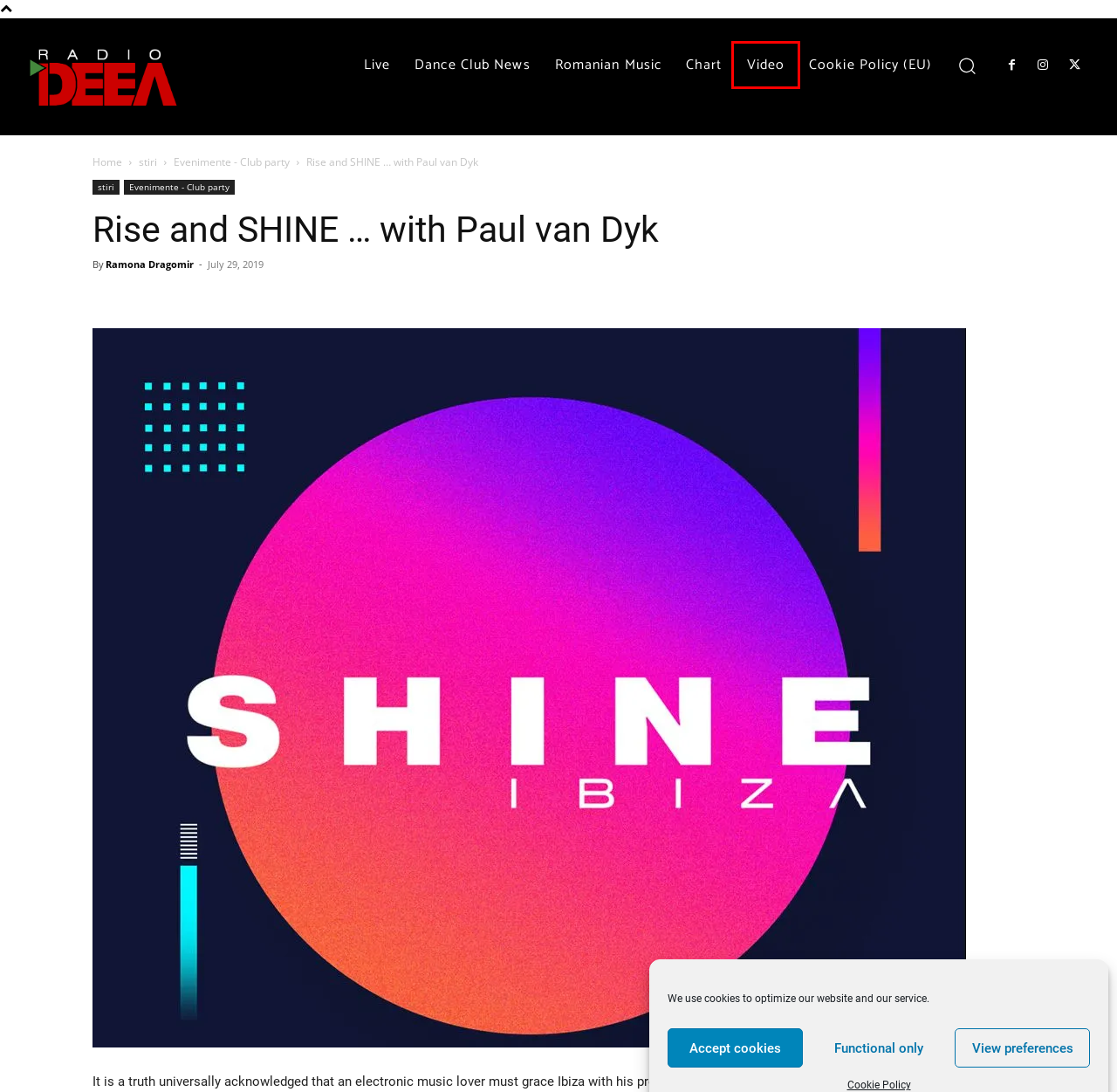Given a screenshot of a webpage with a red bounding box, please pick the webpage description that best fits the new webpage after clicking the element inside the bounding box. Here are the candidates:
A. Evenimente – Club party | Radio DEEA
B. Video | Radio DEEA
C. Ramona Dragomir | Radio DEEA
D. Dance club news | Radio DEEA
E. Cookie Policy (EU) | Radio DEEA
F. Live streaming Radio DEEA | Radio DEEA
G. chart | Radio DEEA
H. Romanian Music | Radio DEEA

B